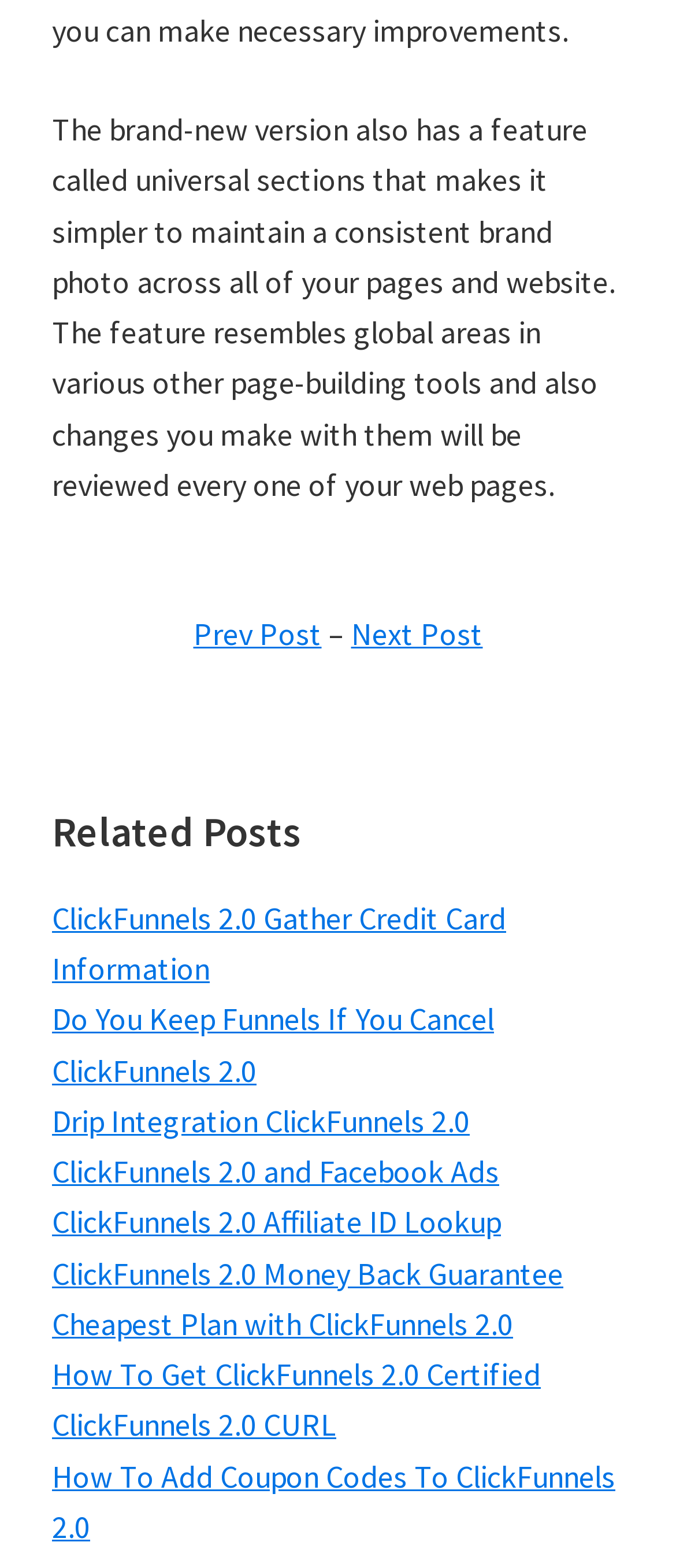Using a single word or phrase, answer the following question: 
What is the position of the 'Next Post' link relative to the 'Prev Post' link?

to the right